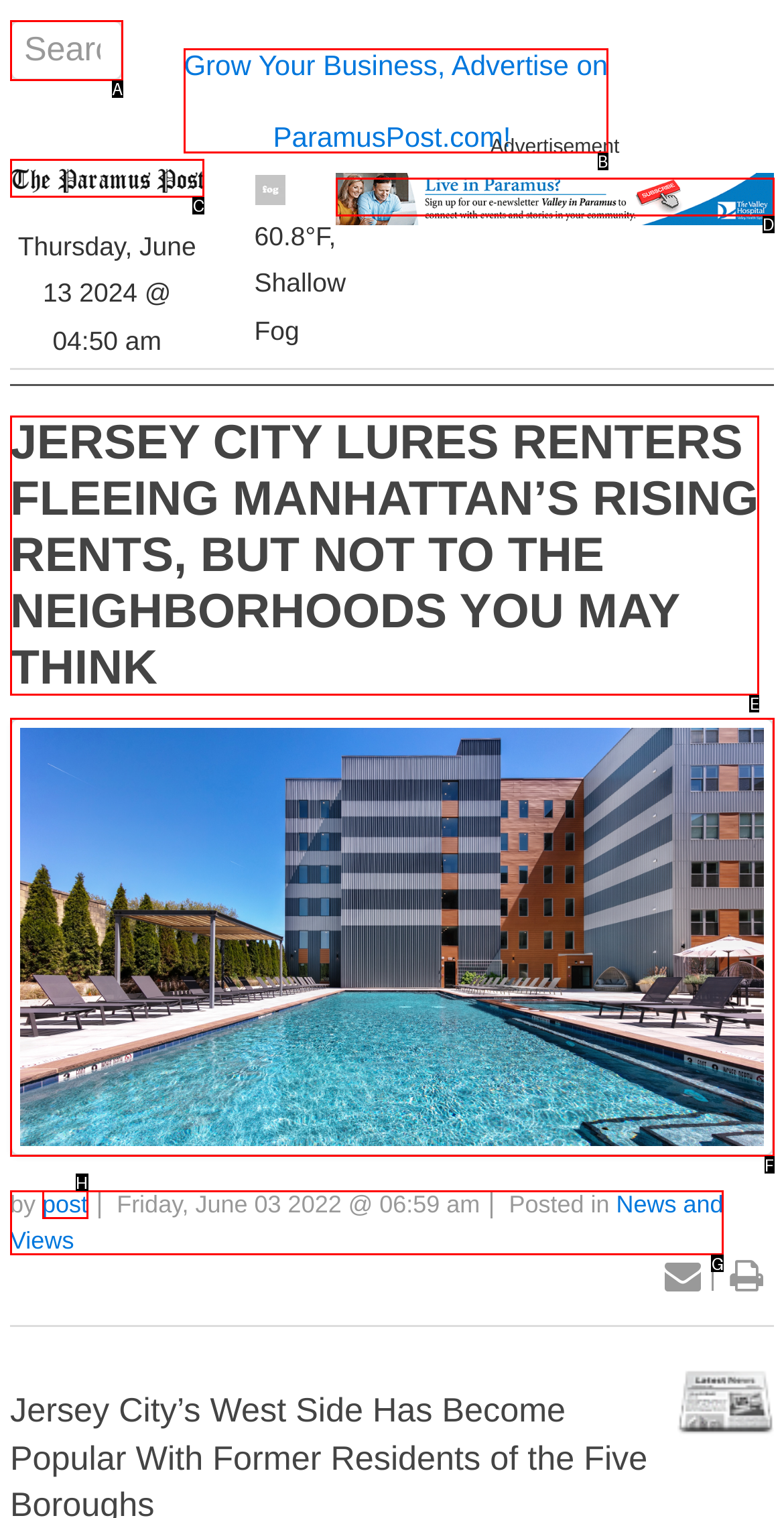Please identify the correct UI element to click for the task: Like on Facebook Respond with the letter of the appropriate option.

None